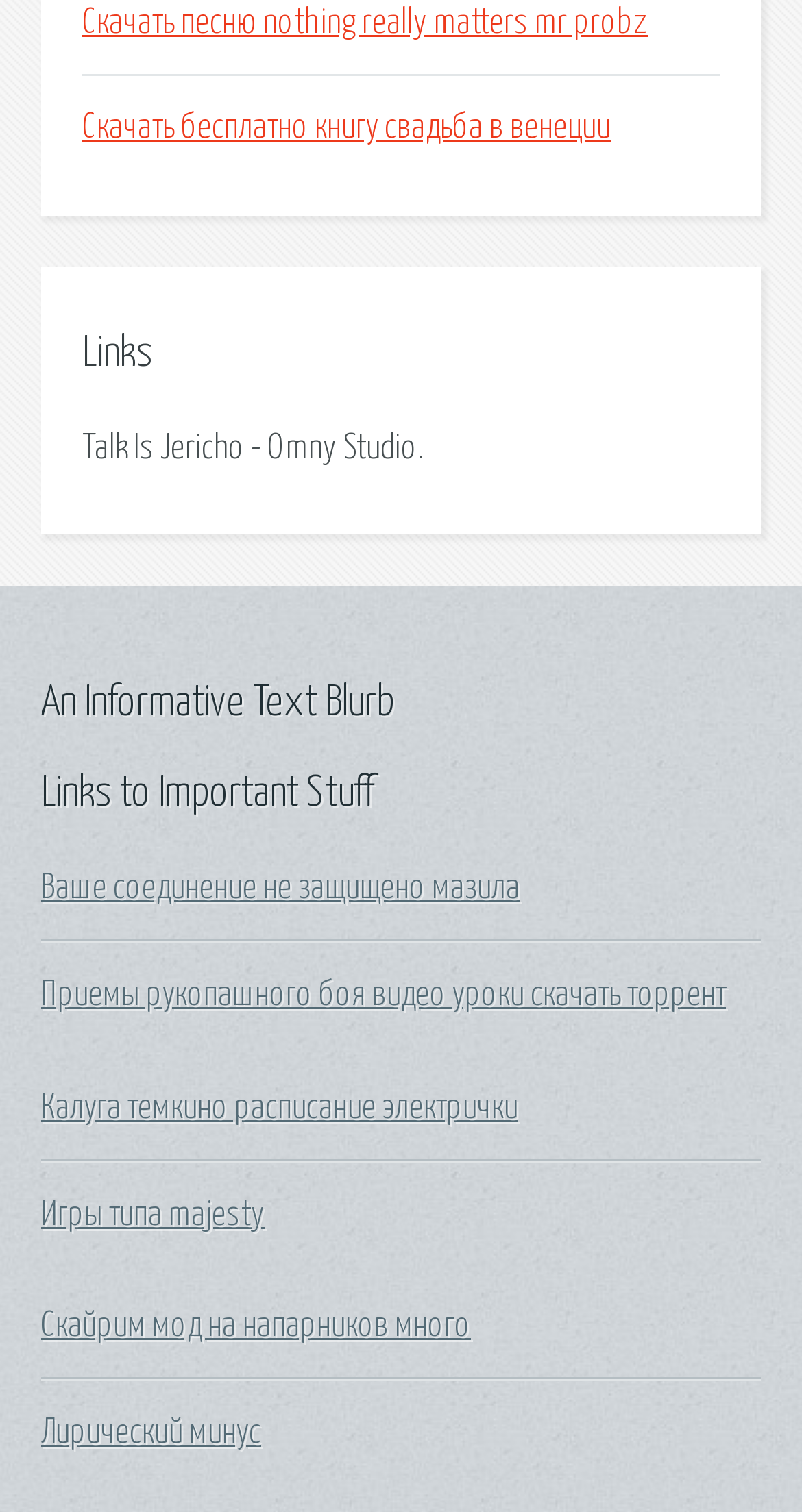Please identify the bounding box coordinates of the element's region that should be clicked to execute the following instruction: "read the heading 'Links to Important Stuff'". The bounding box coordinates must be four float numbers between 0 and 1, i.e., [left, top, right, bottom].

[0.051, 0.509, 0.949, 0.542]